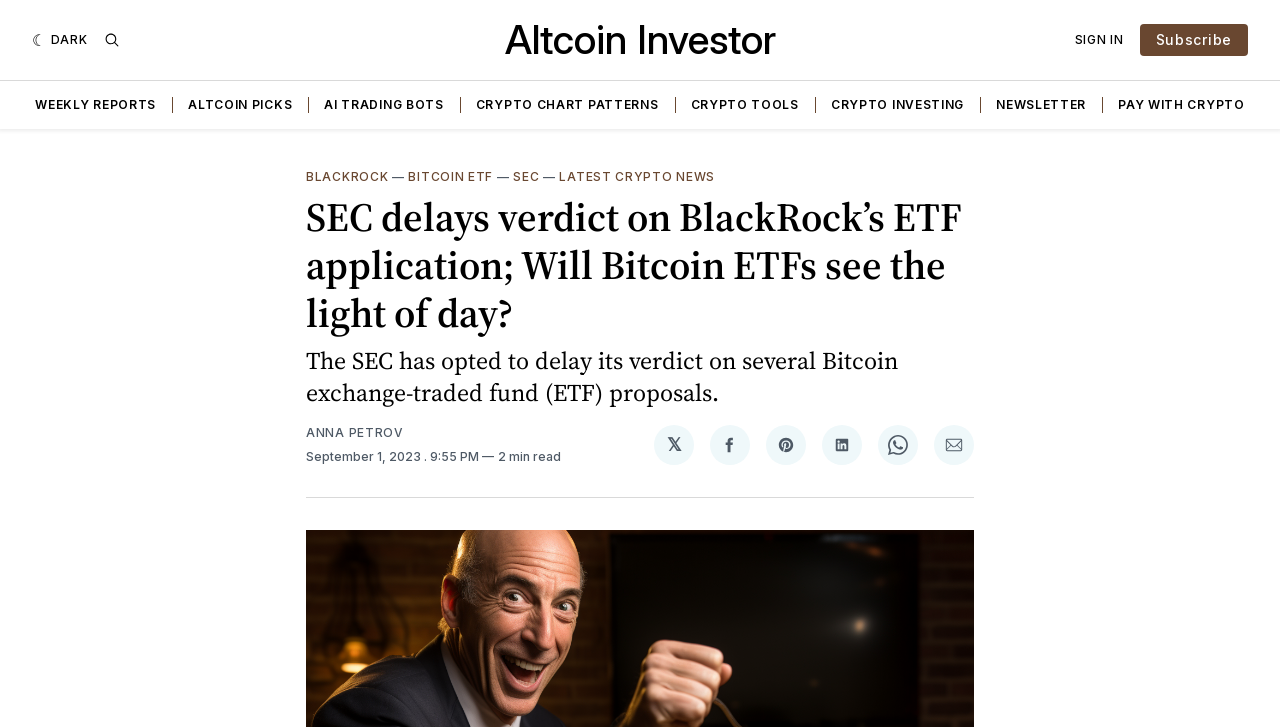Elaborate on the different components and information displayed on the webpage.

The webpage appears to be a news article page, with a focus on cryptocurrency and finance. At the top, there are several buttons and links, including a "Dark" mode toggle, a search button, and links to sign in, subscribe, and access various reports and tools.

Below the top navigation, there is a row of links to different sections of the website, including "Altcoin Investor", "Weekly Reports", "Altcoin Picks", and more. These links are positioned horizontally across the page, with "Altcoin Investor" on the left and "Pay with Crypto" on the right.

The main article is titled "SEC delays verdict on BlackRock’s ETF application; Will Bitcoin ETFs see the light of day?" and is positioned below the top navigation and links. The article begins with a brief summary, stating that "The SEC has opted to delay its verdict on several Bitcoin exchange-traded fund (ETF) proposals." The article is attributed to "Anna Petrov" and has a timestamp of "September 1, 2023, 9:55 PM".

Below the article summary, there are several social media sharing links, including links to share on Facebook, LinkedIn, WhatsApp, and more. Each of these links has a corresponding icon.

There are no images directly related to the article content, but there are several icons and images used for the social media sharing links and other UI elements.